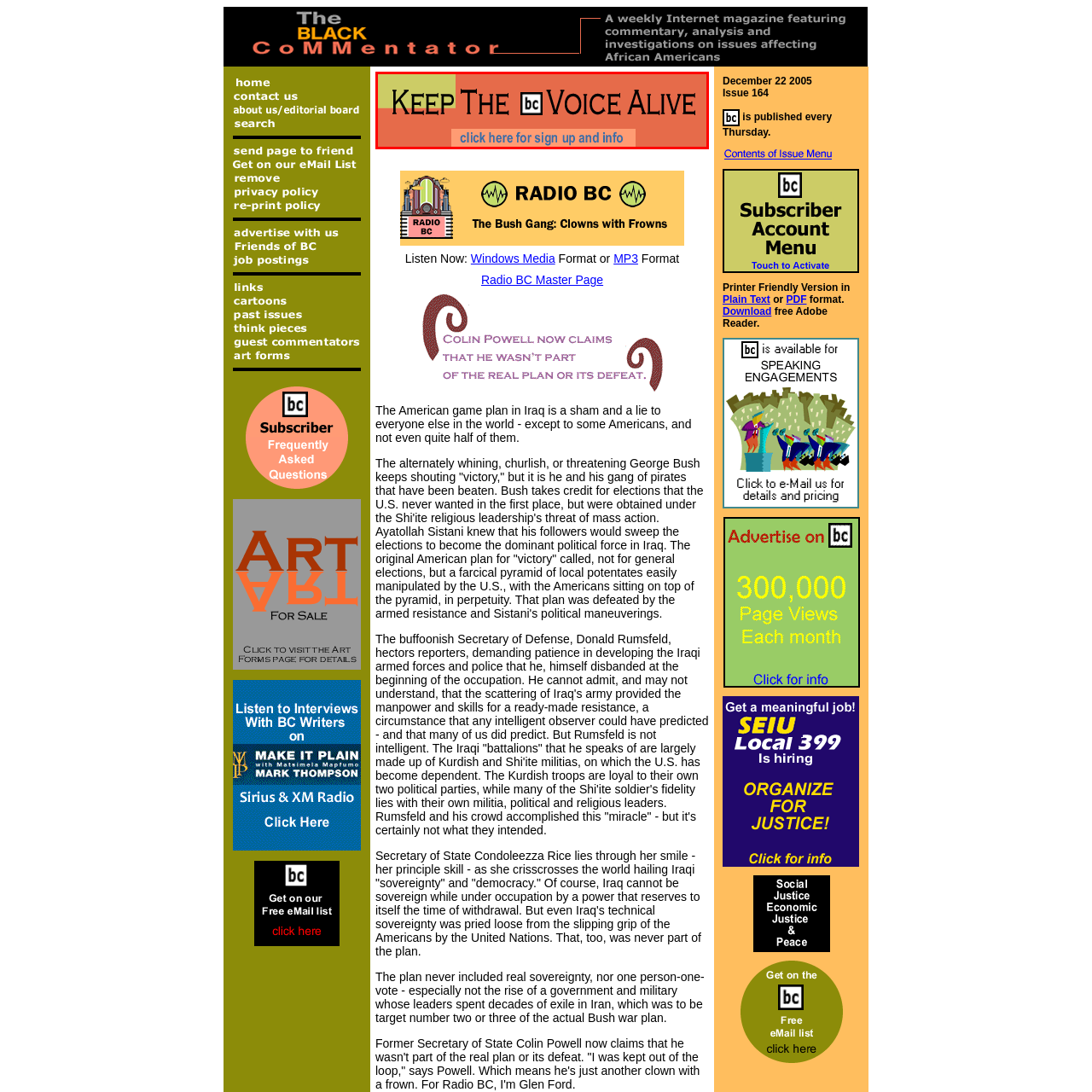Explain in detail what is depicted in the image within the red-bordered box.

The image features a vibrant design promoting the message "KEEP The VOICE ALIVE," incorporating the "bc" logo, which symbolizes the Black Commentator. Set against a warm, orange background, the text uses a dynamic font that underscores its importance. Below, there's a call to action in a lighter orange box stating "click here for sign up and info," inviting viewers to engage further by signing up or seeking additional information. This layout effectively combines visual elements and text to encourage community involvement and support for the publication's mission.